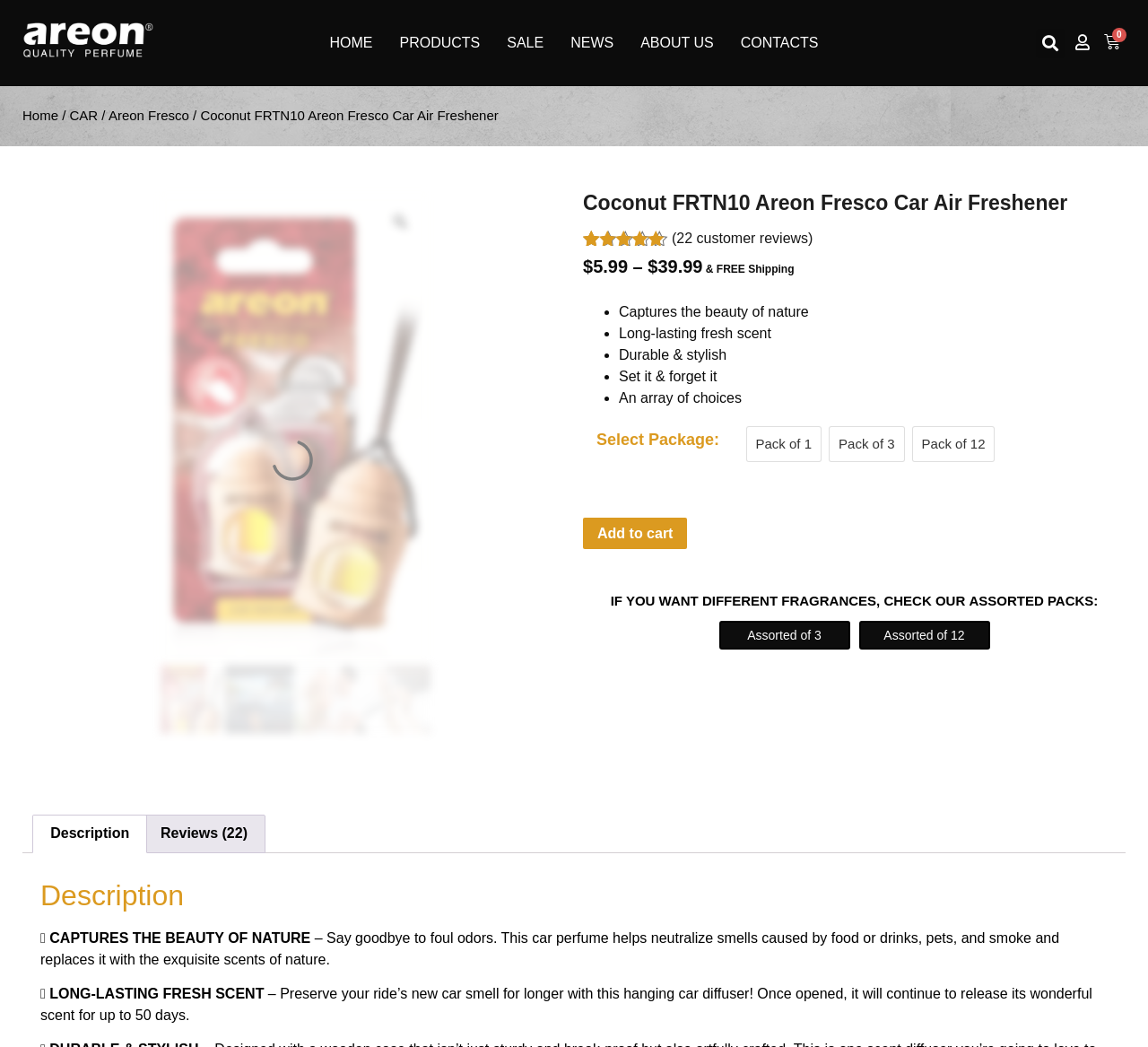Look at the image and write a detailed answer to the question: 
How many customer reviews are there?

I found the number of customer reviews by looking at the link element with the text '(22 customer reviews)' which is located below the product name.